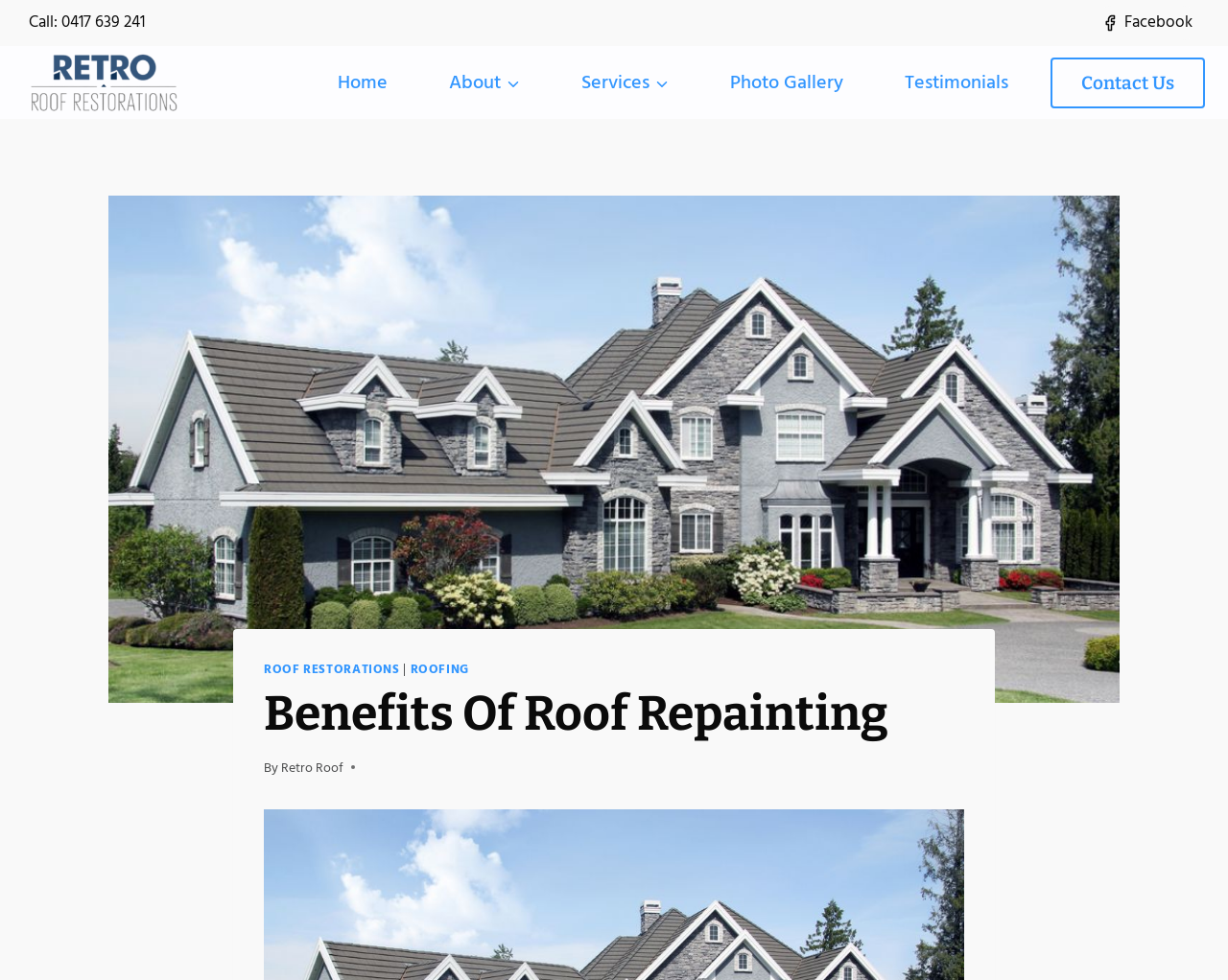What is the phone number to call?
Give a detailed explanation using the information visible in the image.

I found the phone number by looking at the top-left corner of the webpage, where it says 'Call:' followed by the phone number '0417 639 241'.